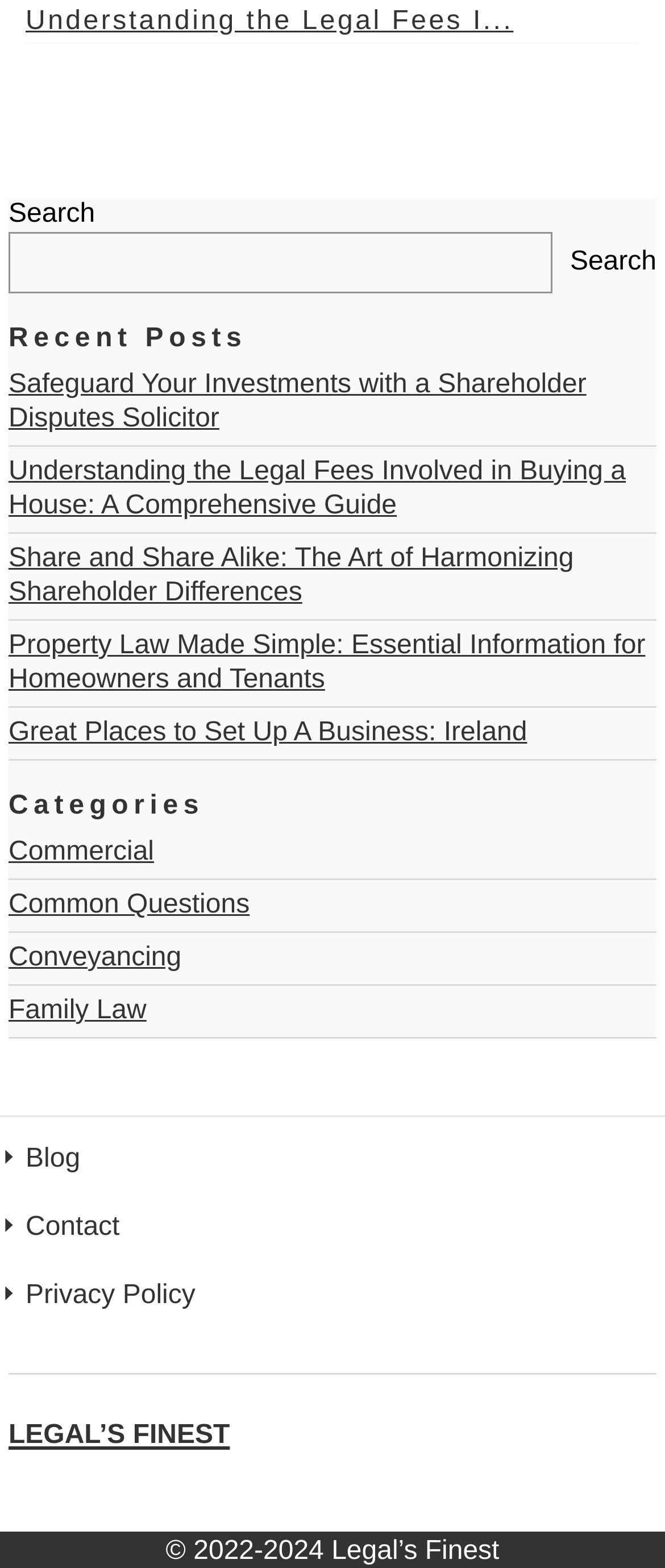Identify the bounding box coordinates of the section that should be clicked to achieve the task described: "read recent posts".

[0.013, 0.203, 0.987, 0.23]